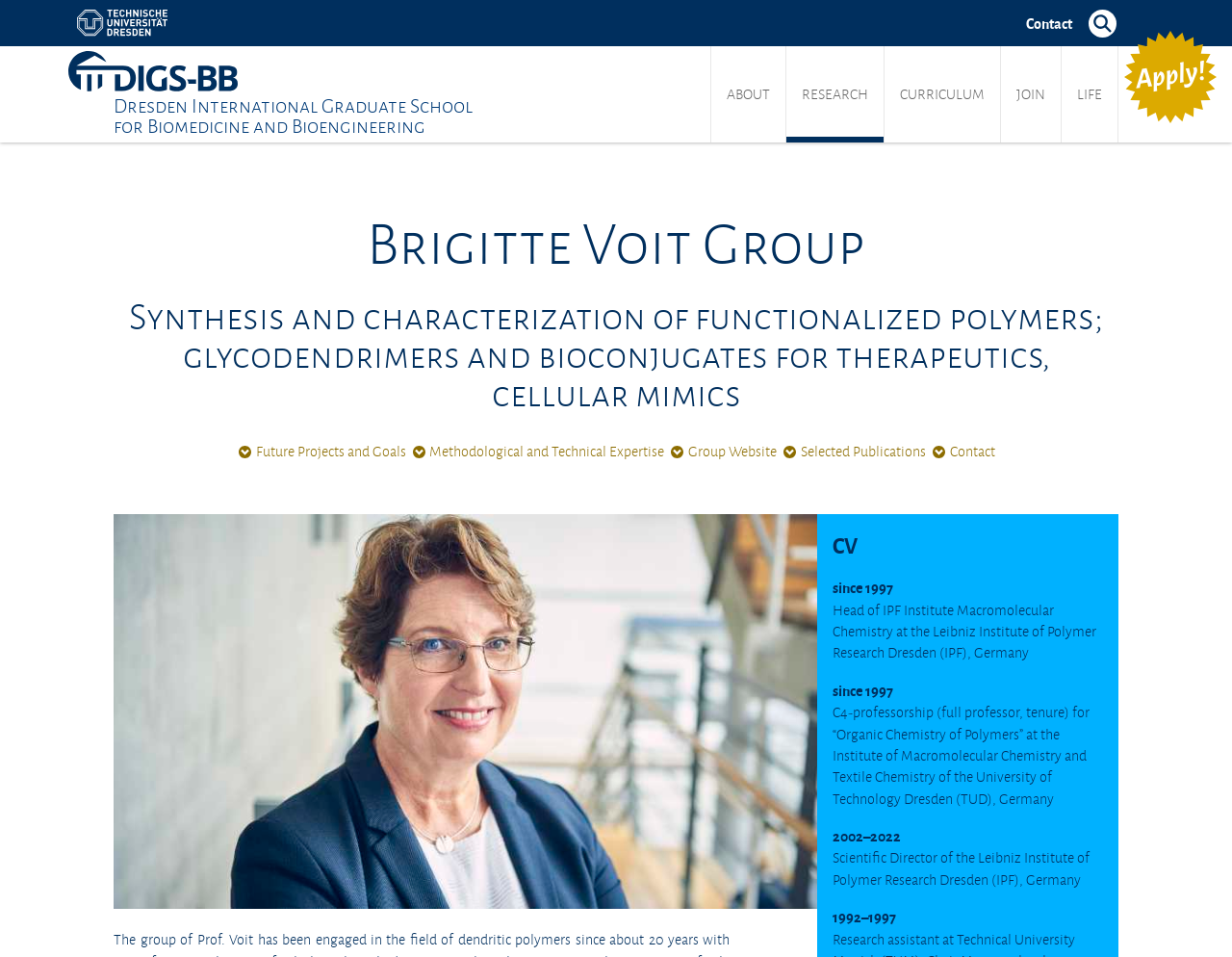Can you give a comprehensive explanation to the question given the content of the image?
What is the research focus of the Brigitte Voit Group?

The research focus of the Brigitte Voit Group can be found in the heading element with the text 'Synthesis and characterization of functionalized polymers; glycodendrimers and bioconjugates for therapeutics, cellular mimics' which is located below the group name.